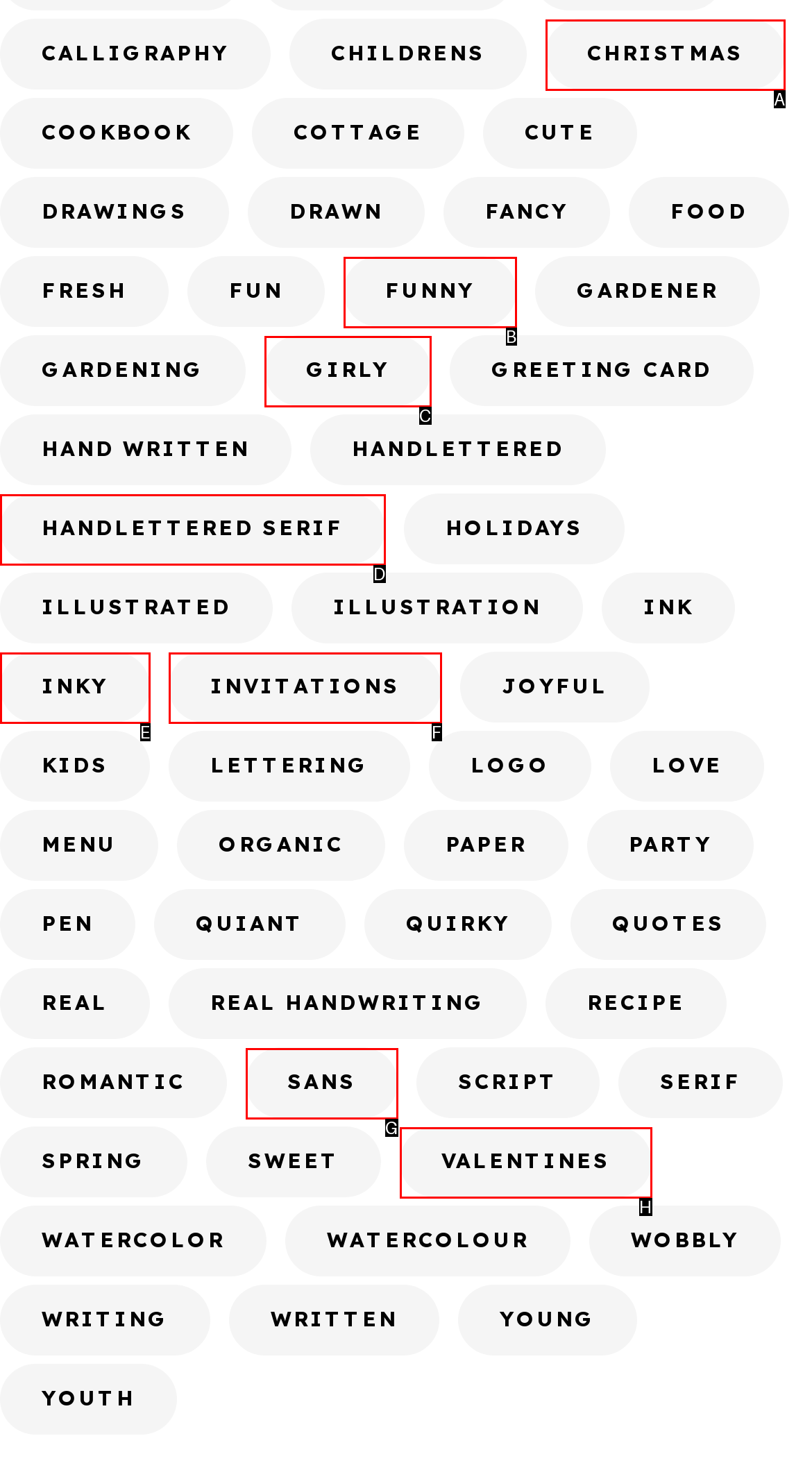With the description: Funny, find the option that corresponds most closely and answer with its letter directly.

B